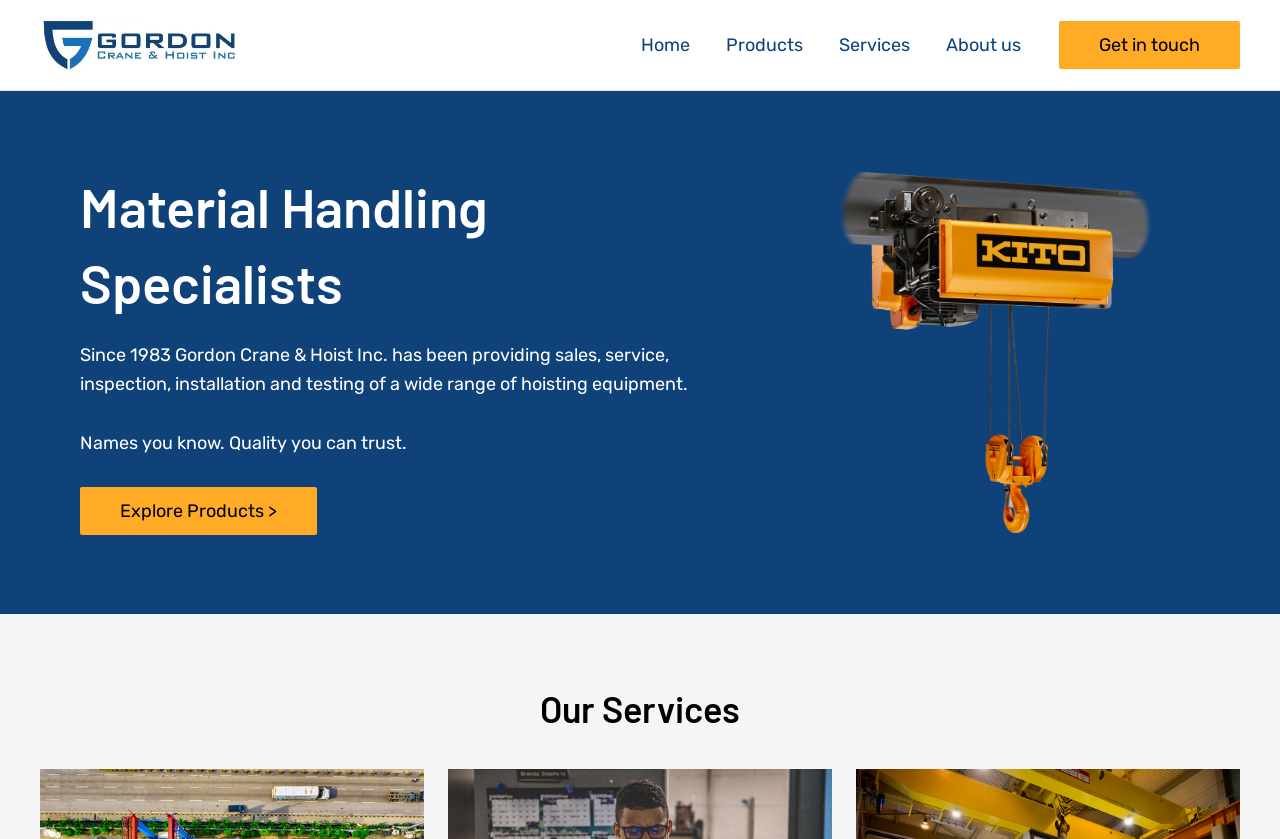Using the details in the image, give a detailed response to the question below:
What is the company's name?

I found the company's name by looking at the logo at the top left corner of the webpage, which is accompanied by the text 'Gordon Crane & Hoist Inc.'.